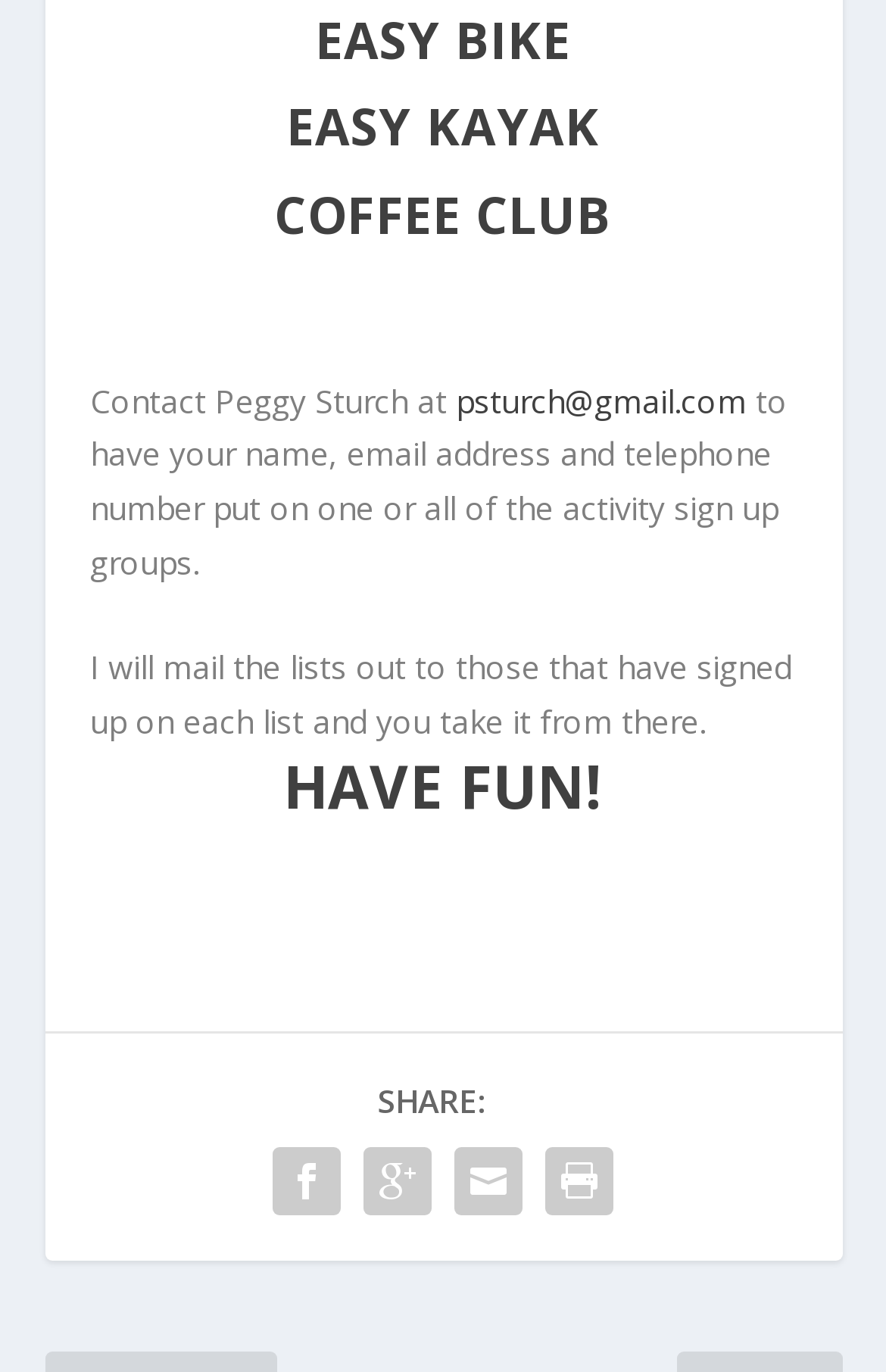How many social media links are available?
Based on the image, respond with a single word or phrase.

4